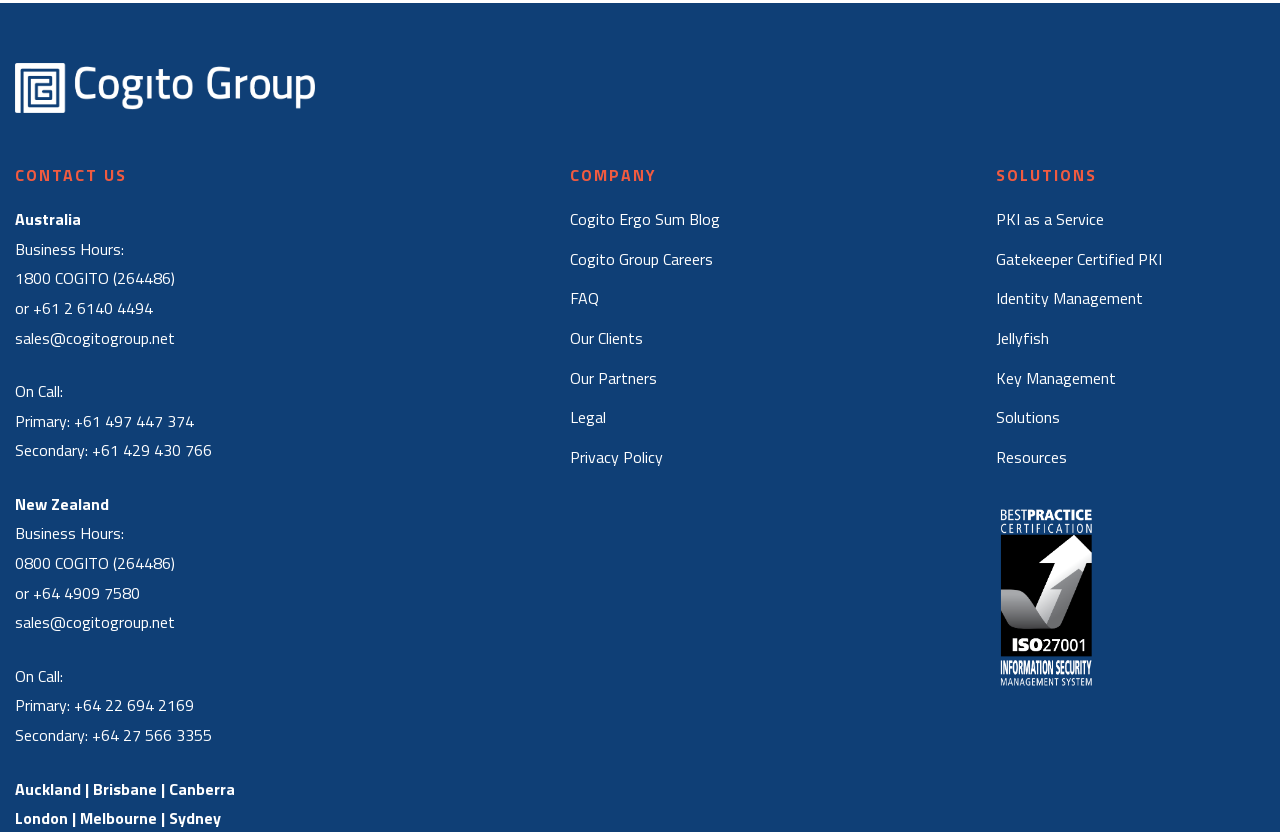Point out the bounding box coordinates of the section to click in order to follow this instruction: "Click the 'Logo' link".

[0.012, 0.079, 0.246, 0.107]